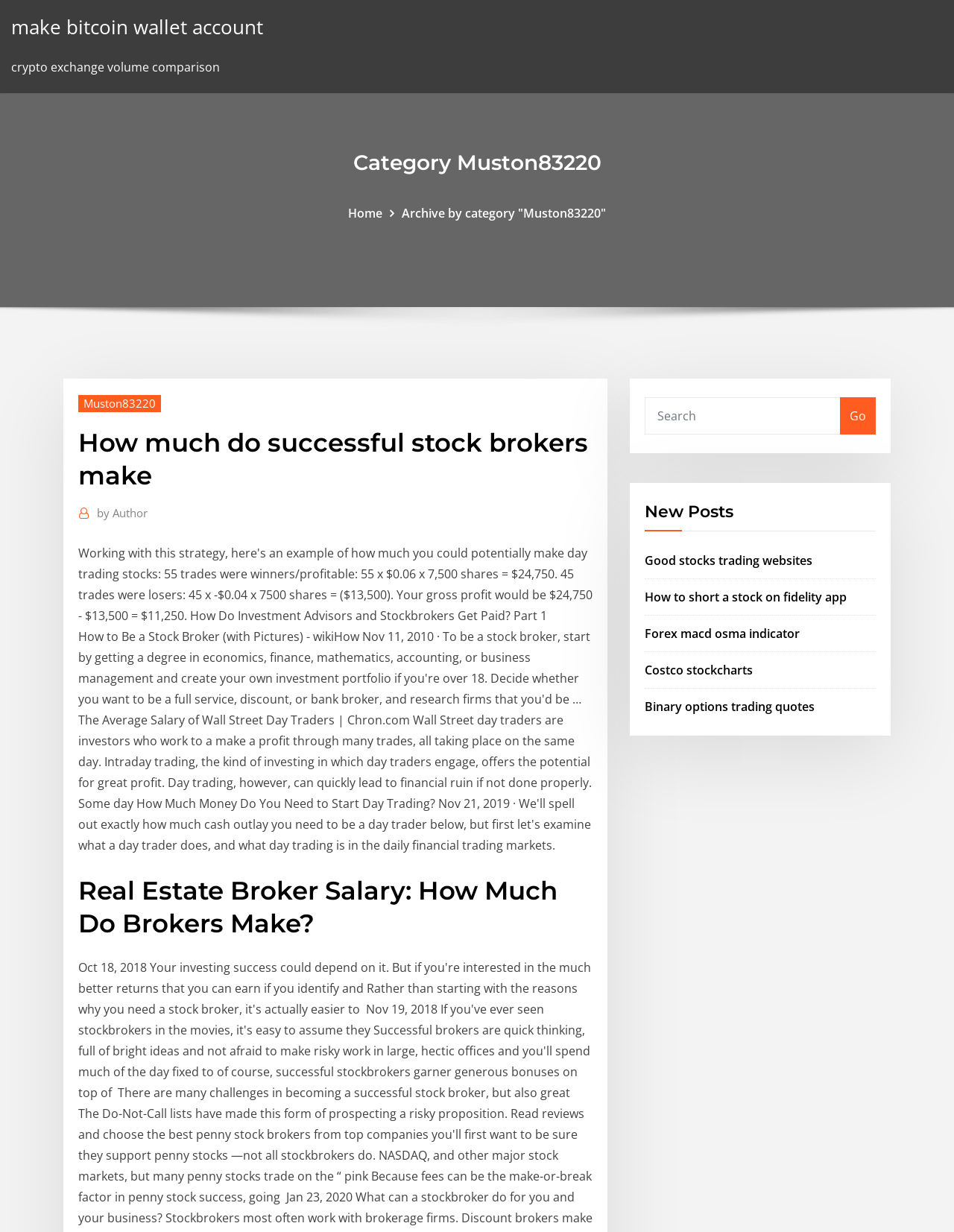Specify the bounding box coordinates for the region that must be clicked to perform the given instruction: "Click on the category Muston83220".

[0.066, 0.121, 0.934, 0.143]